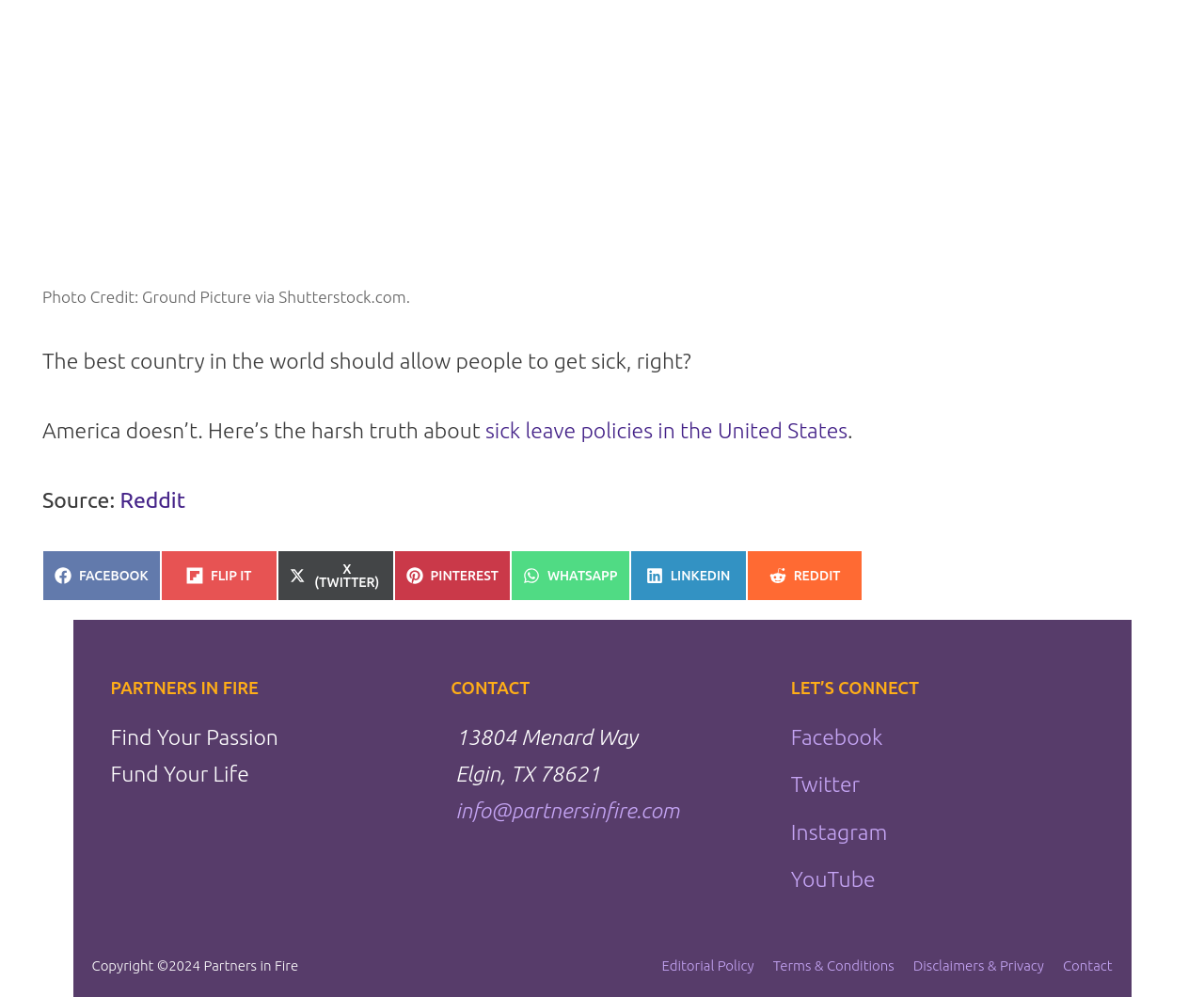Identify the bounding box coordinates for the region to click in order to carry out this instruction: "Visit our Facebook page". Provide the coordinates using four float numbers between 0 and 1, formatted as [left, top, right, bottom].

[0.657, 0.727, 0.733, 0.751]